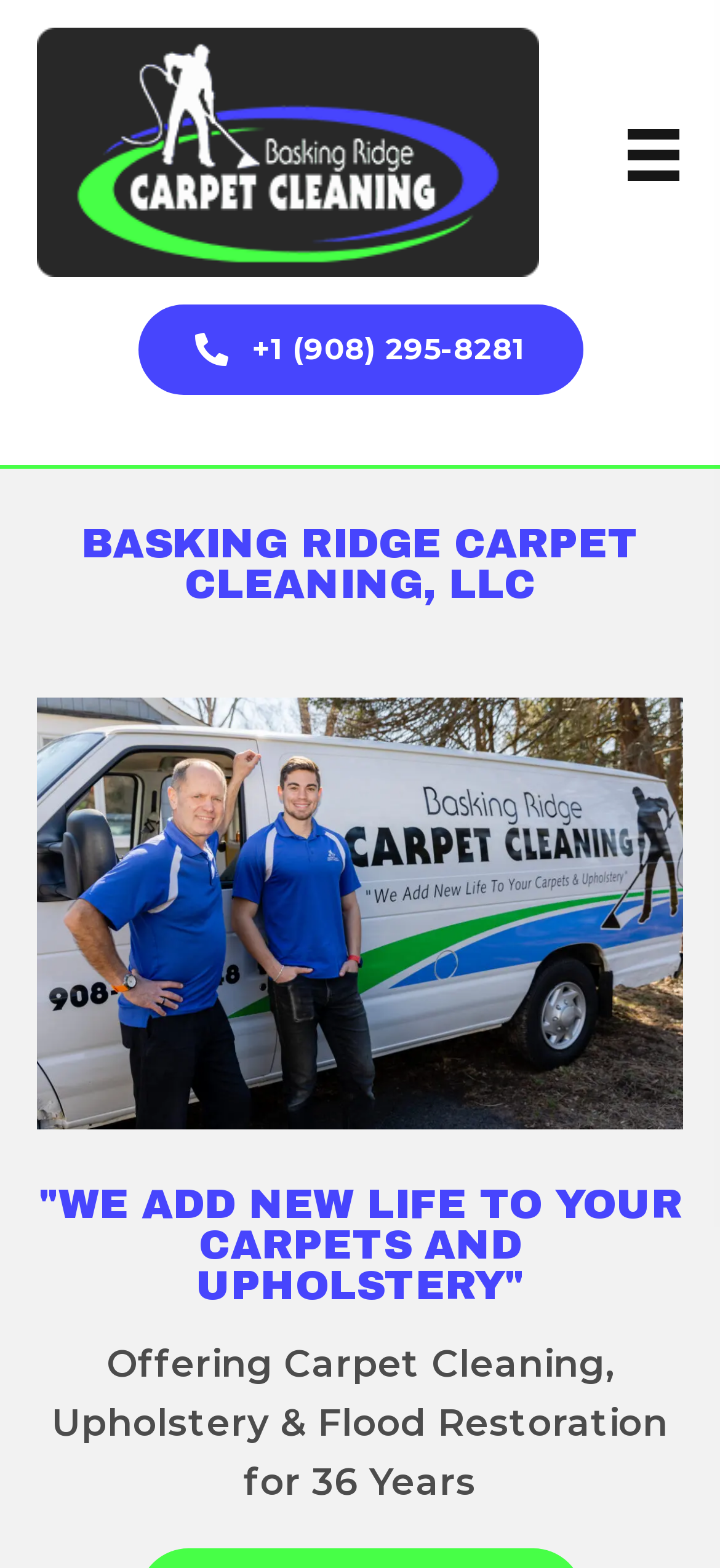What is the name of the person in the image?
Using the information from the image, provide a comprehensive answer to the question.

I found the person's name by looking at the image element with the description 'MSH_Neil - ITMR5486' which is located at the bottom of the page.